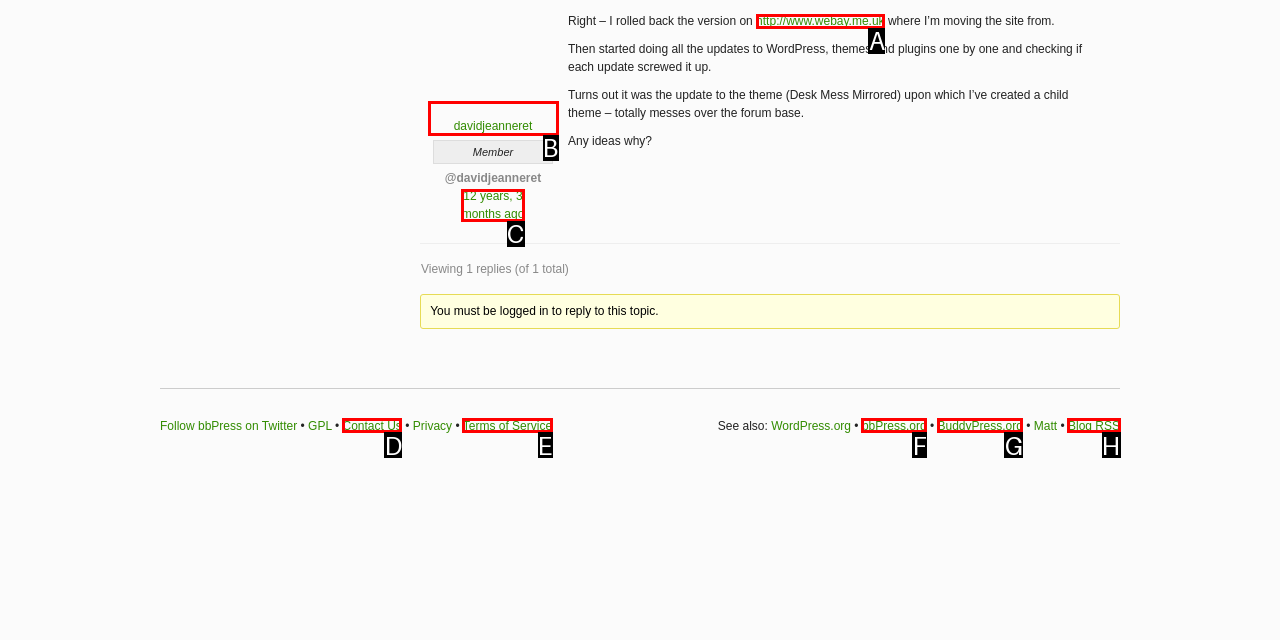From the available choices, determine which HTML element fits this description: Terms of Service Respond with the correct letter.

E